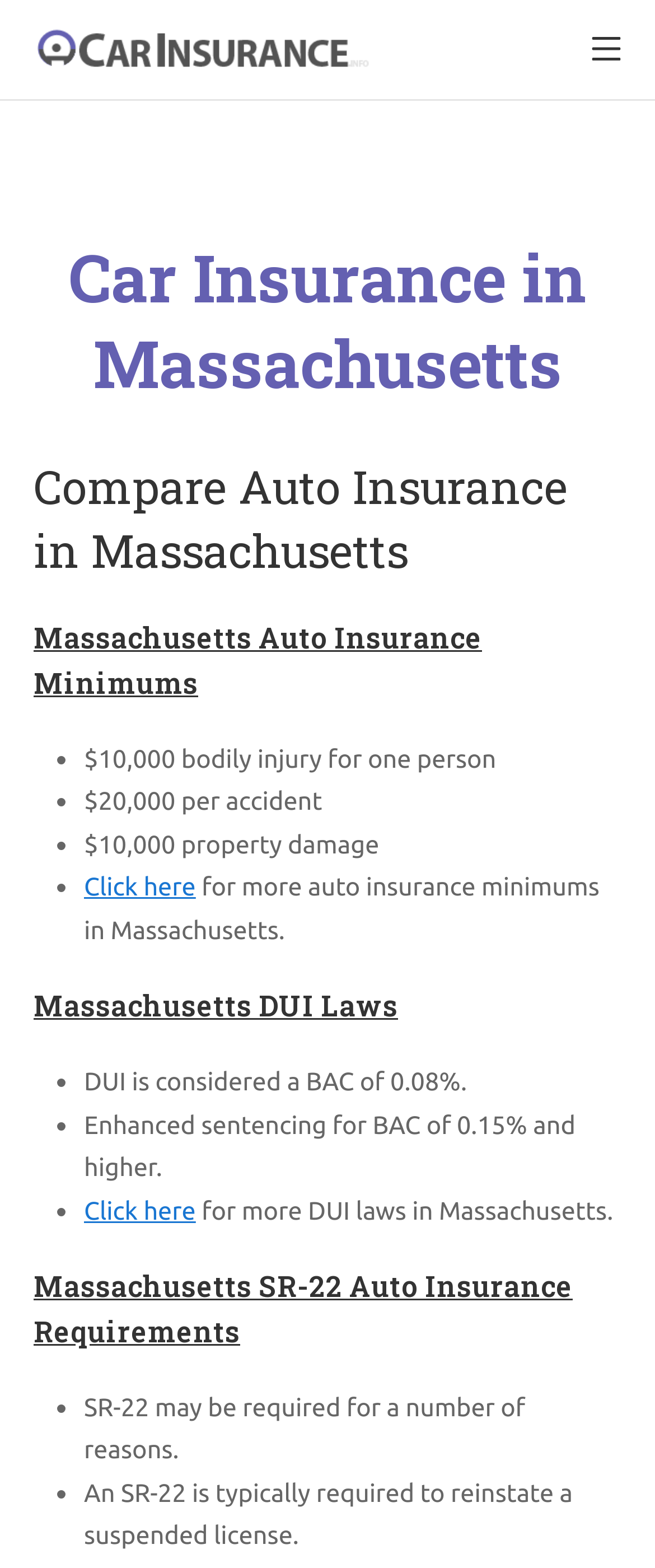Generate the text content of the main headline of the webpage.

Car Insurance in Massachusetts